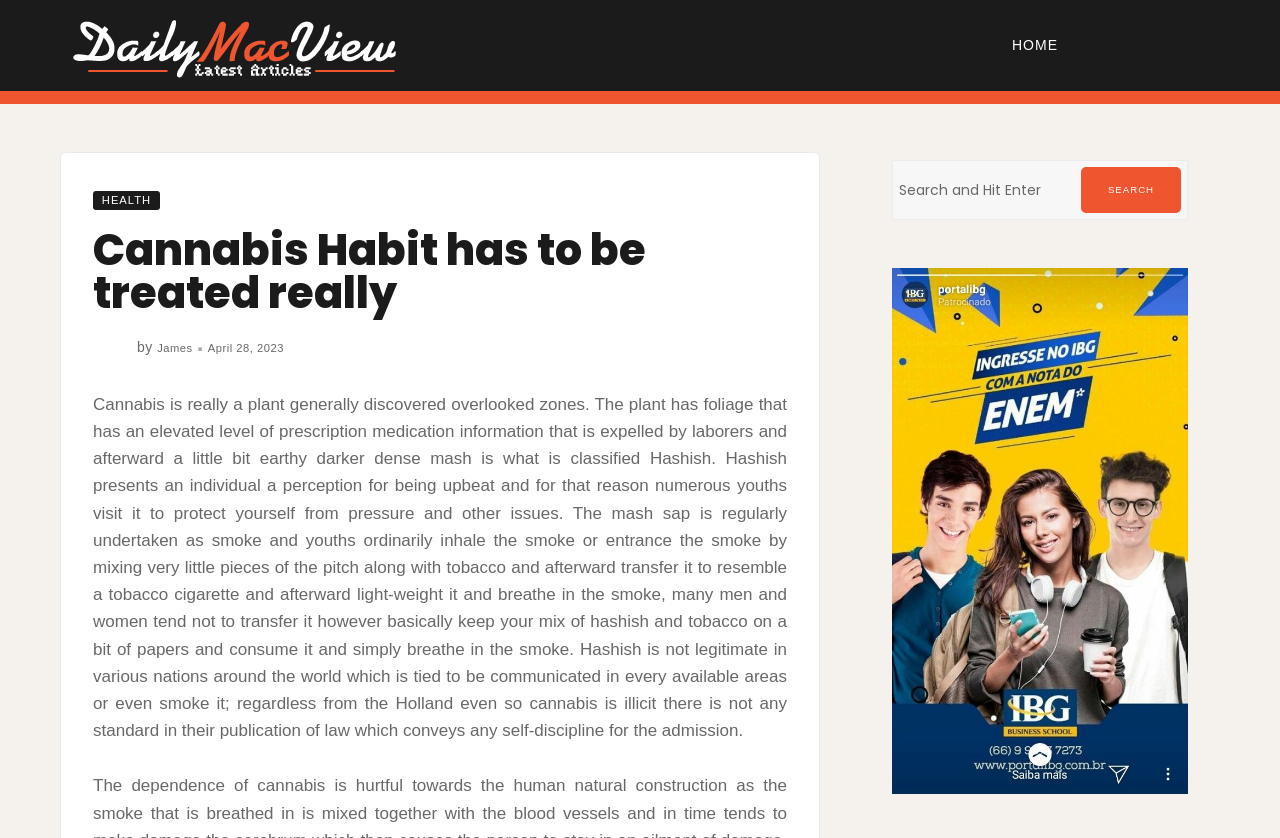Predict the bounding box coordinates of the area that should be clicked to accomplish the following instruction: "Click the 'HOME' link". The bounding box coordinates should consist of four float numbers between 0 and 1, i.e., [left, top, right, bottom].

[0.791, 0.045, 0.827, 0.064]